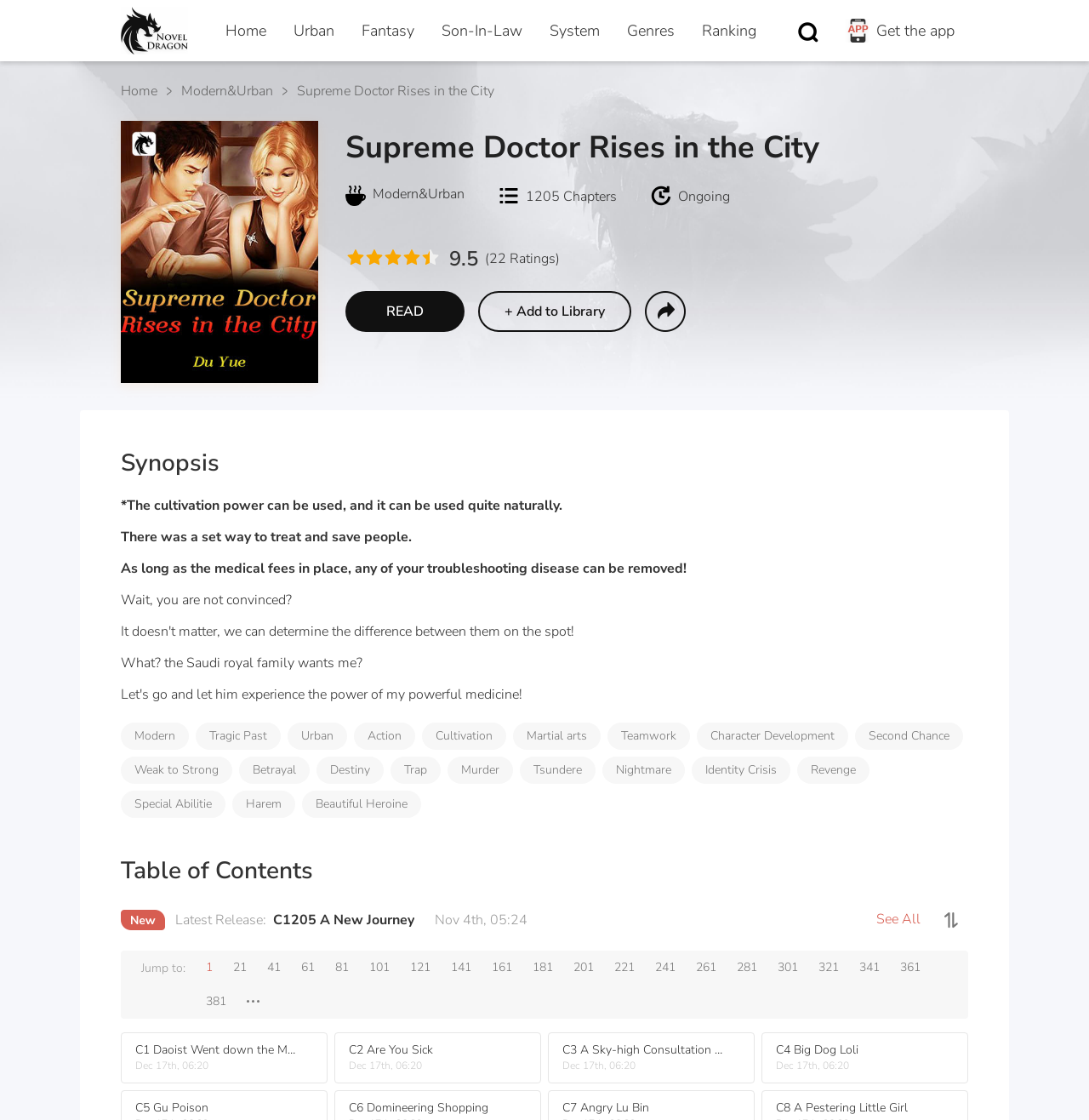What is the title or heading displayed on the webpage?

Supreme Doctor Rises in the City